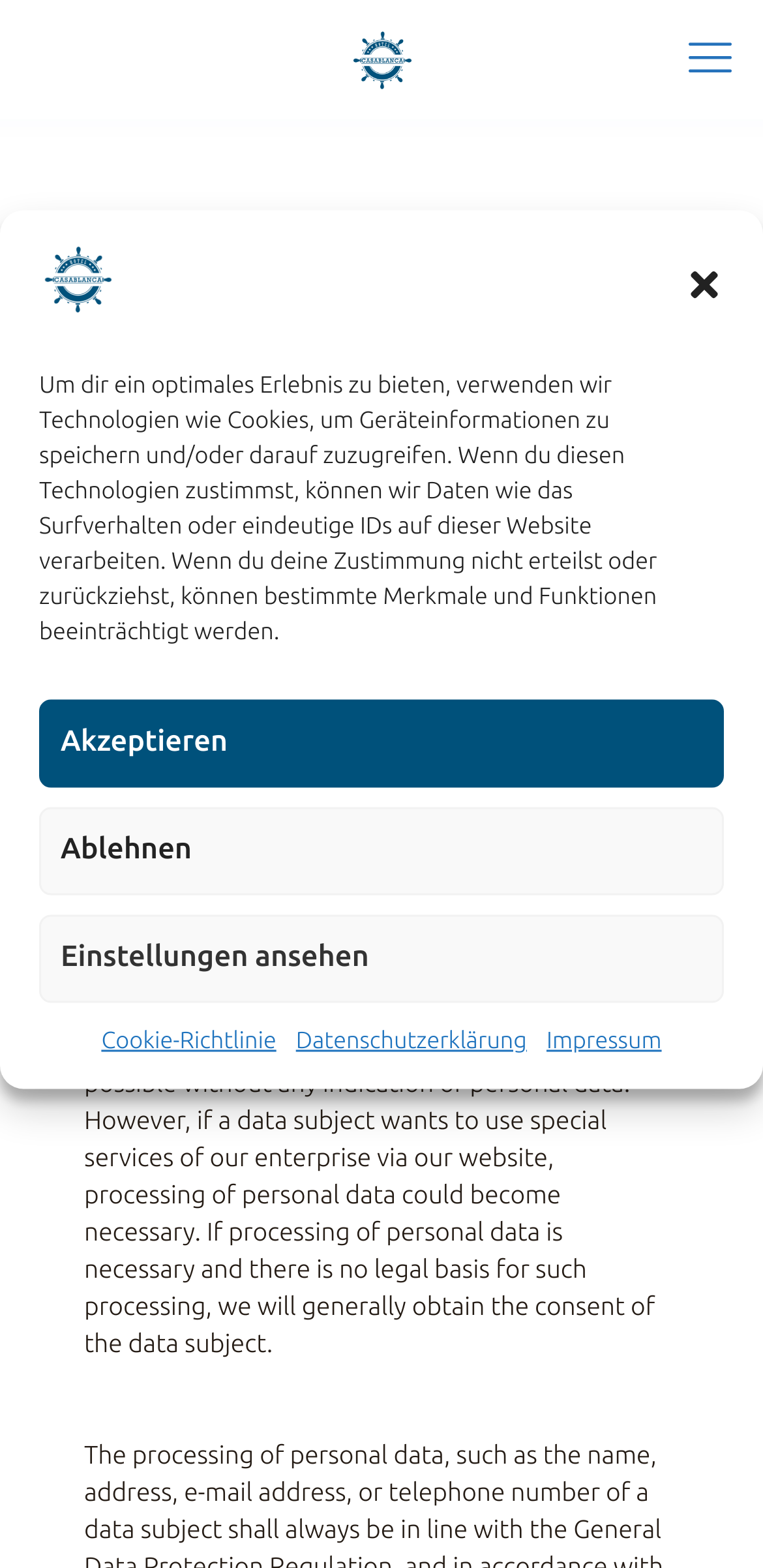Please locate the bounding box coordinates of the element's region that needs to be clicked to follow the instruction: "View data protection information". The bounding box coordinates should be provided as four float numbers between 0 and 1, i.e., [left, top, right, bottom].

[0.11, 0.413, 0.89, 0.498]